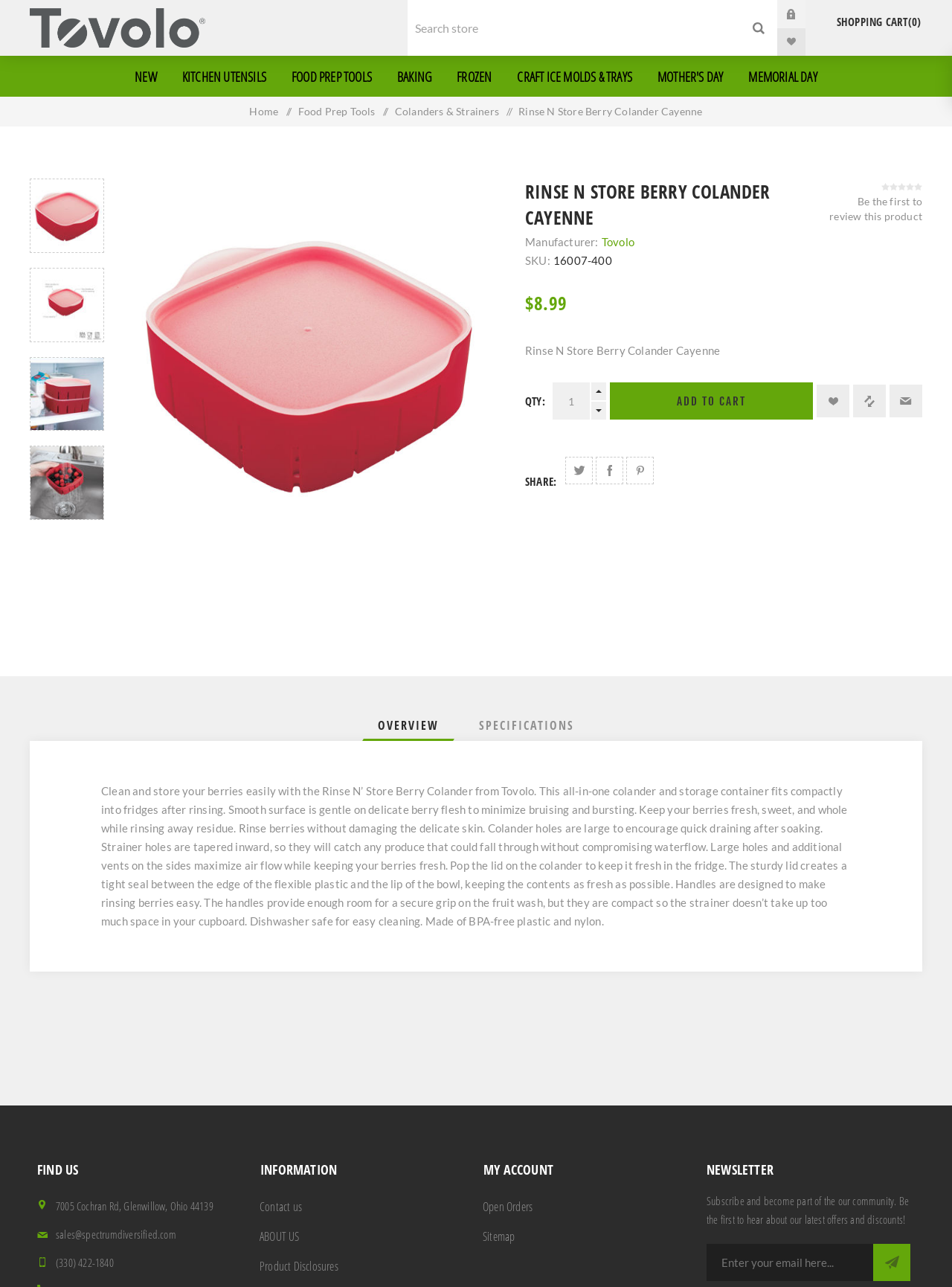What is the purpose of the product?
Provide a detailed answer to the question using information from the image.

I found the answer by reading the product description which states 'Clean and store your berries easily with the Rinse N’ Store Berry Colander from Tovolo.'